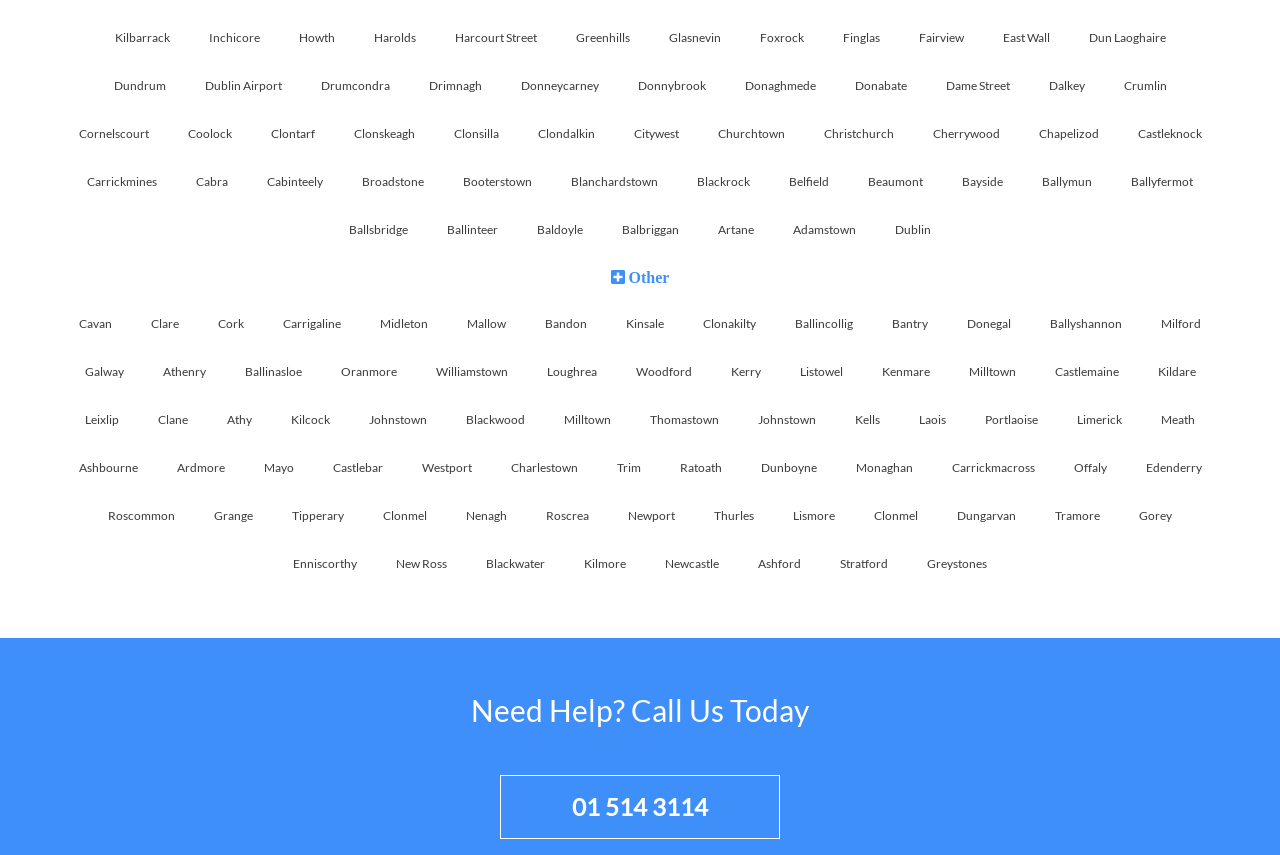How many counties are listed outside of Dublin?
Please answer the question with a detailed and comprehensive explanation.

I counted the number of link elements with coordinates that fall outside the vertical range of the 'Dublin' link element, which is [0.685, 0.259, 0.741, 0.277]. I found 7 link elements that meet this condition, corresponding to the counties of Cavan, Clare, Cork, Galway, Kerry, Donegal, and Mayo.